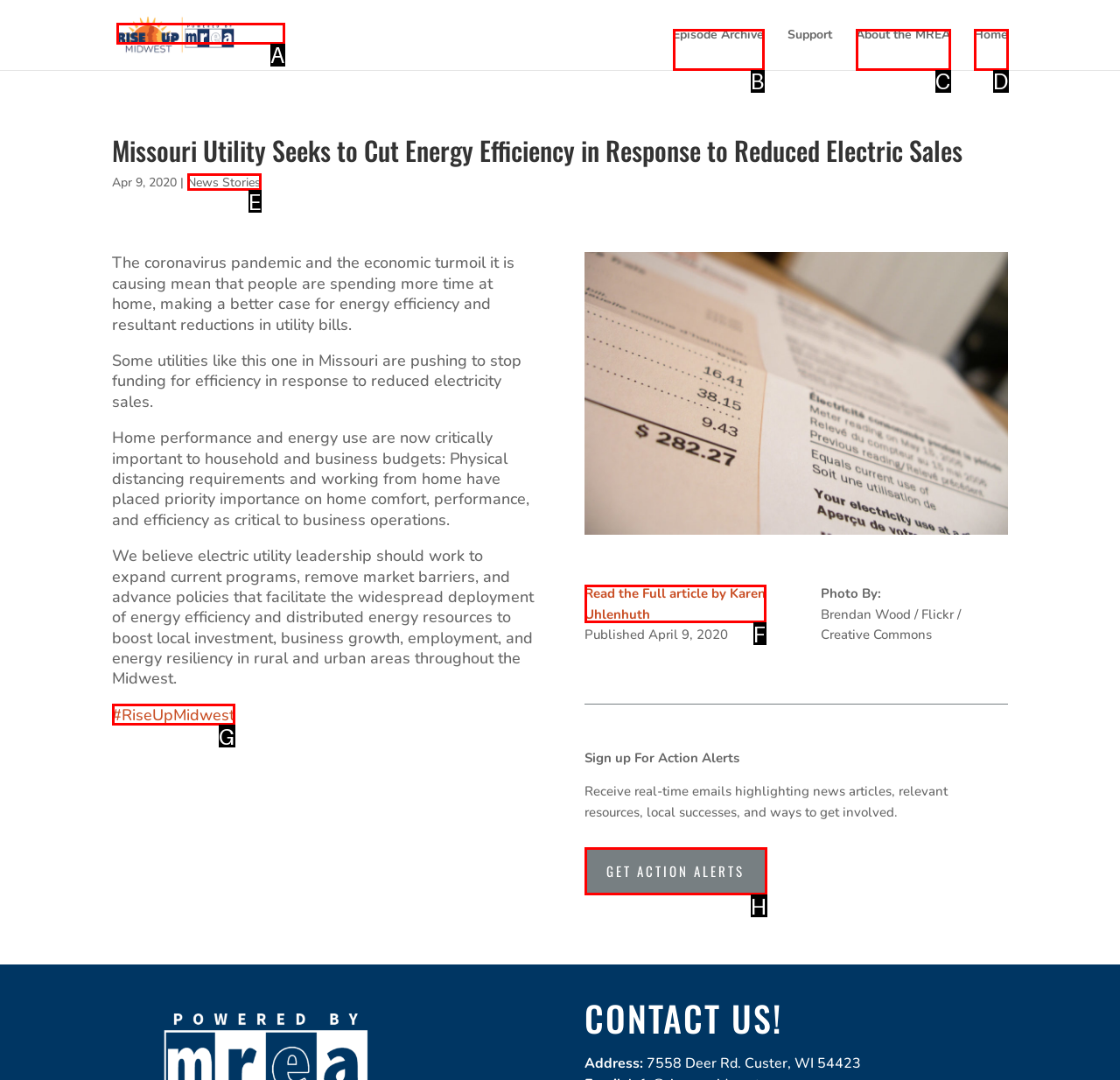Identify the matching UI element based on the description: Sobre Nós
Reply with the letter from the available choices.

None